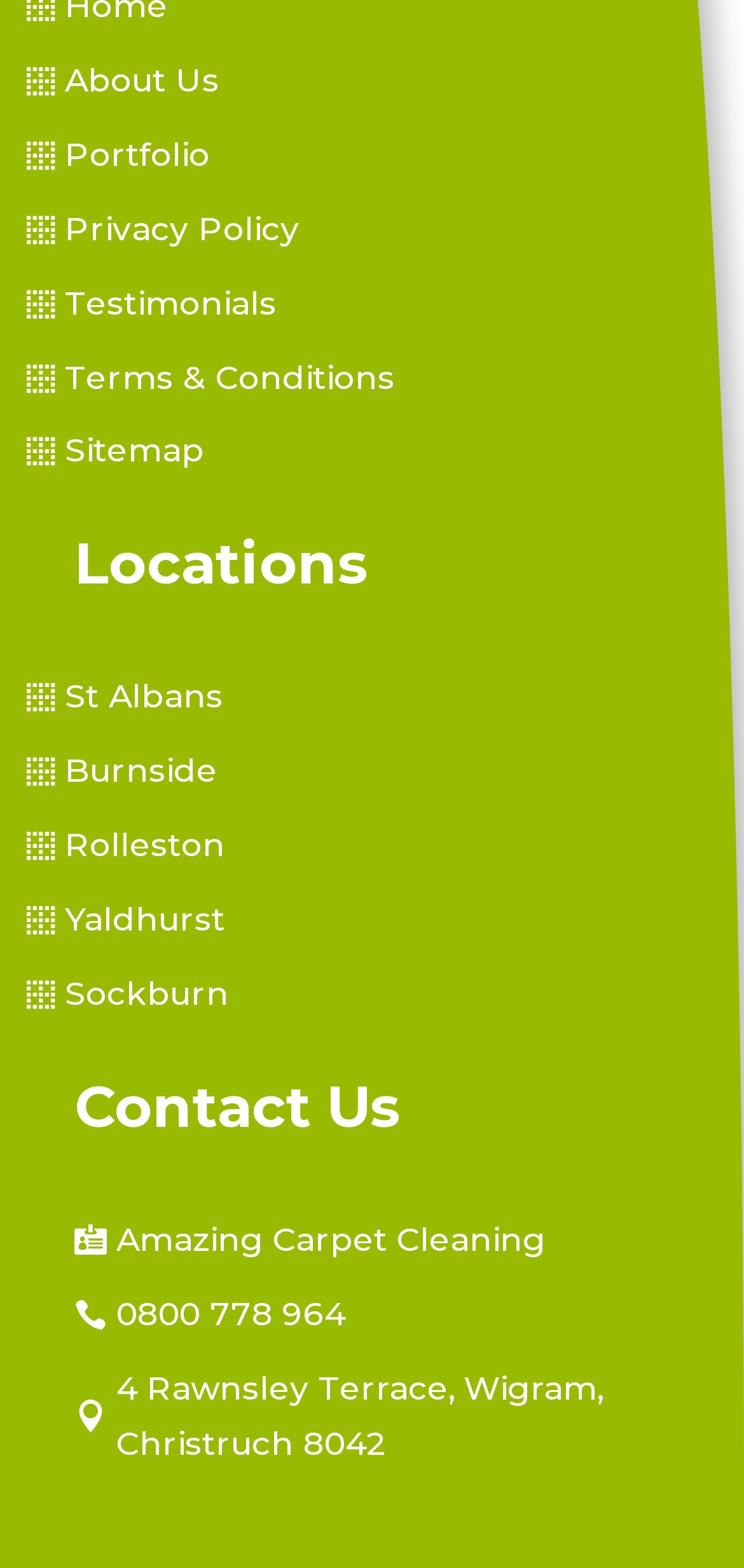Give a concise answer using only one word or phrase for this question:
What is the name of the company?

Amazing Carpet Cleaning